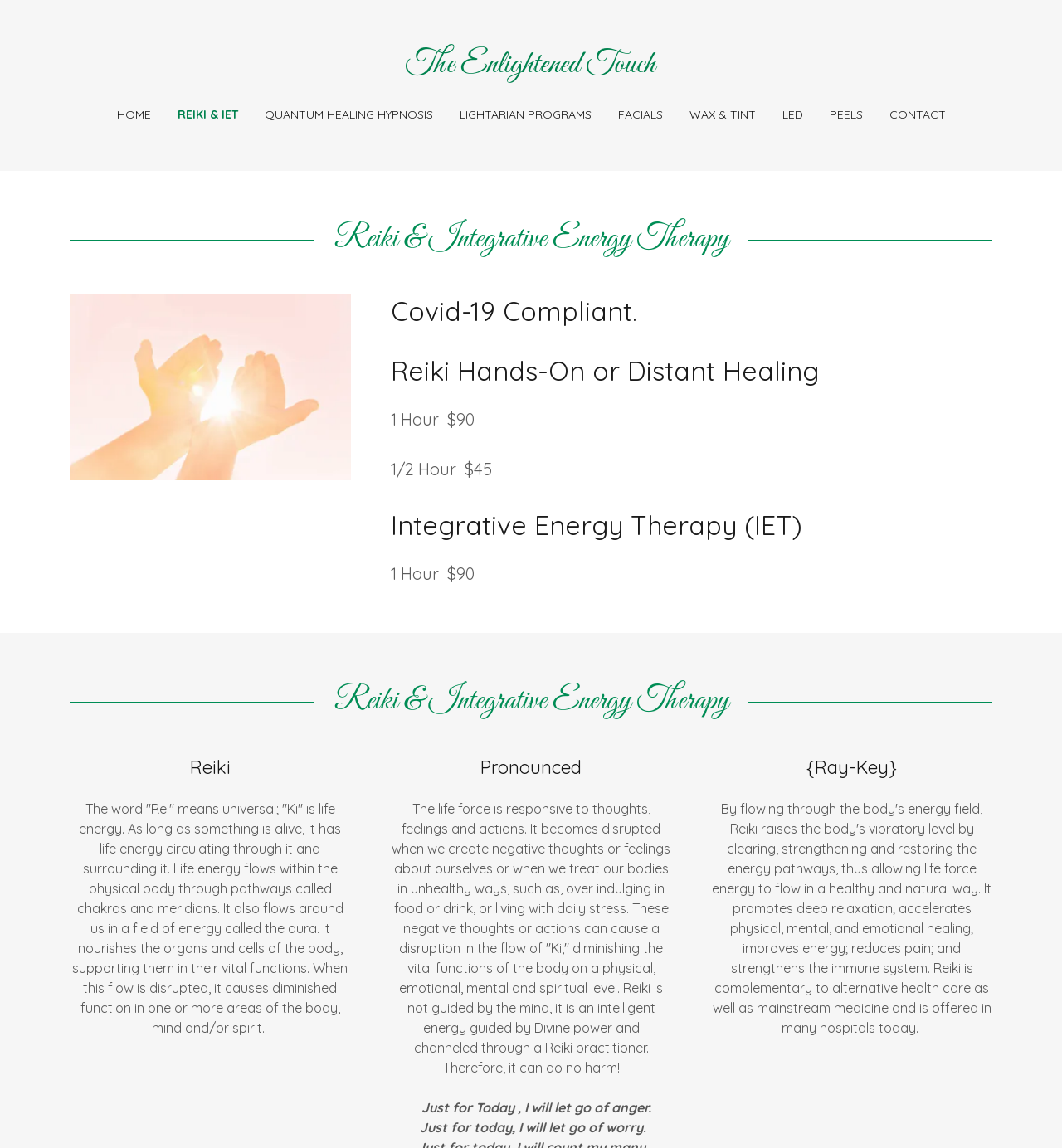Please determine the bounding box coordinates for the element that should be clicked to follow these instructions: "Click on the 'CONTACT' link".

[0.832, 0.086, 0.895, 0.112]